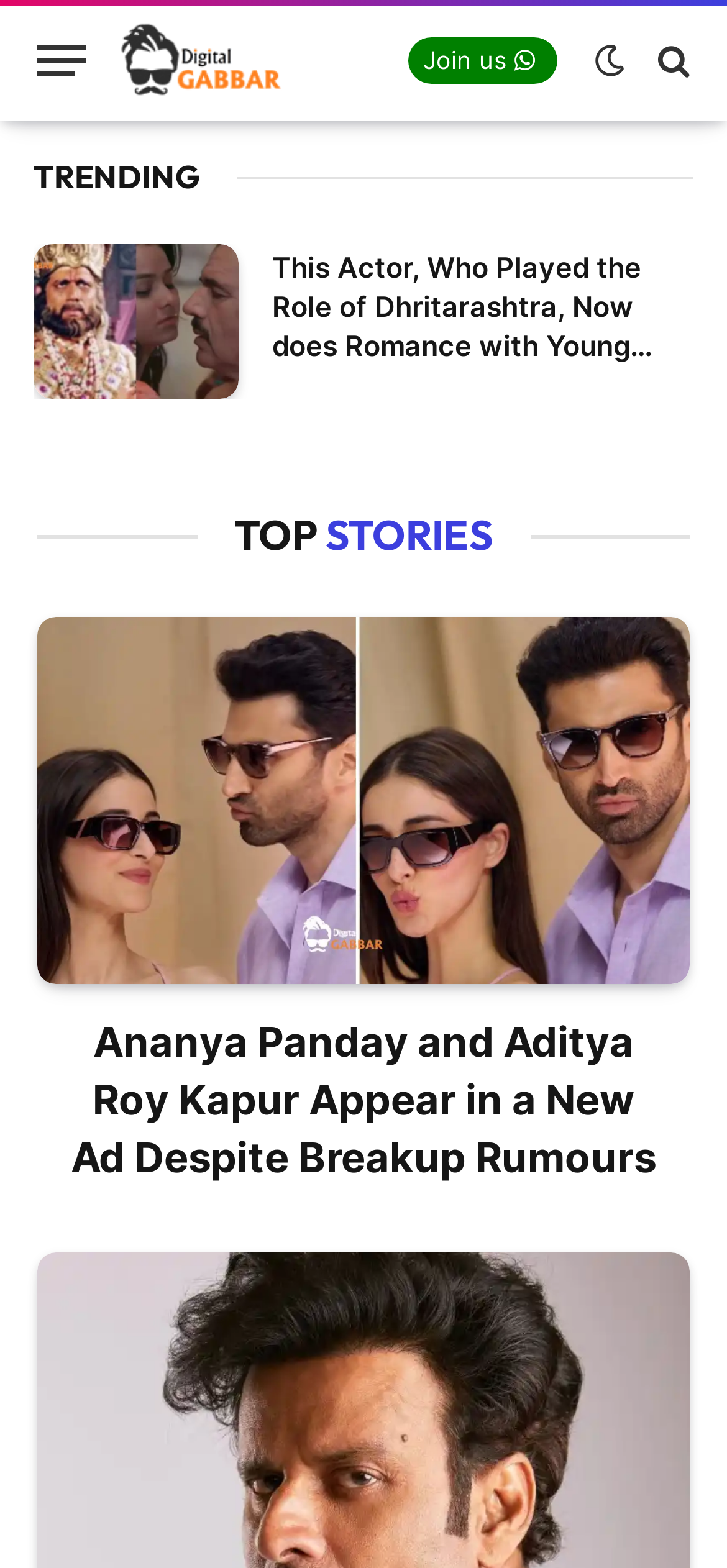Elaborate on the webpage's design and content in a detailed caption.

The webpage is a digital content platform that features trending stories and top news articles. At the top left corner, there is a menu button labeled "Menu". Next to it, there is a link to the website's title "Digital Gabbar" accompanied by an image with the same name. On the top right corner, there are several social media links, including "Join us" and three icons representing different platforms.

Below the top section, there is a heading "TRENDING" followed by an article section that takes up most of the page. The article section is divided into two columns, with the left column featuring a news article about an actor who played the role of Dhritarashtra, and the right column featuring a news article about Ananya Panday and Aditya Roy Kapur appearing in a new ad despite breakup rumors. Each article has a heading, a brief summary, and an accompanying image.

Further down the page, there is a heading "TOP STORIES" that separates the trending section from the rest of the content. The overall layout is organized, with clear headings and concise text, making it easy to navigate and read the articles.